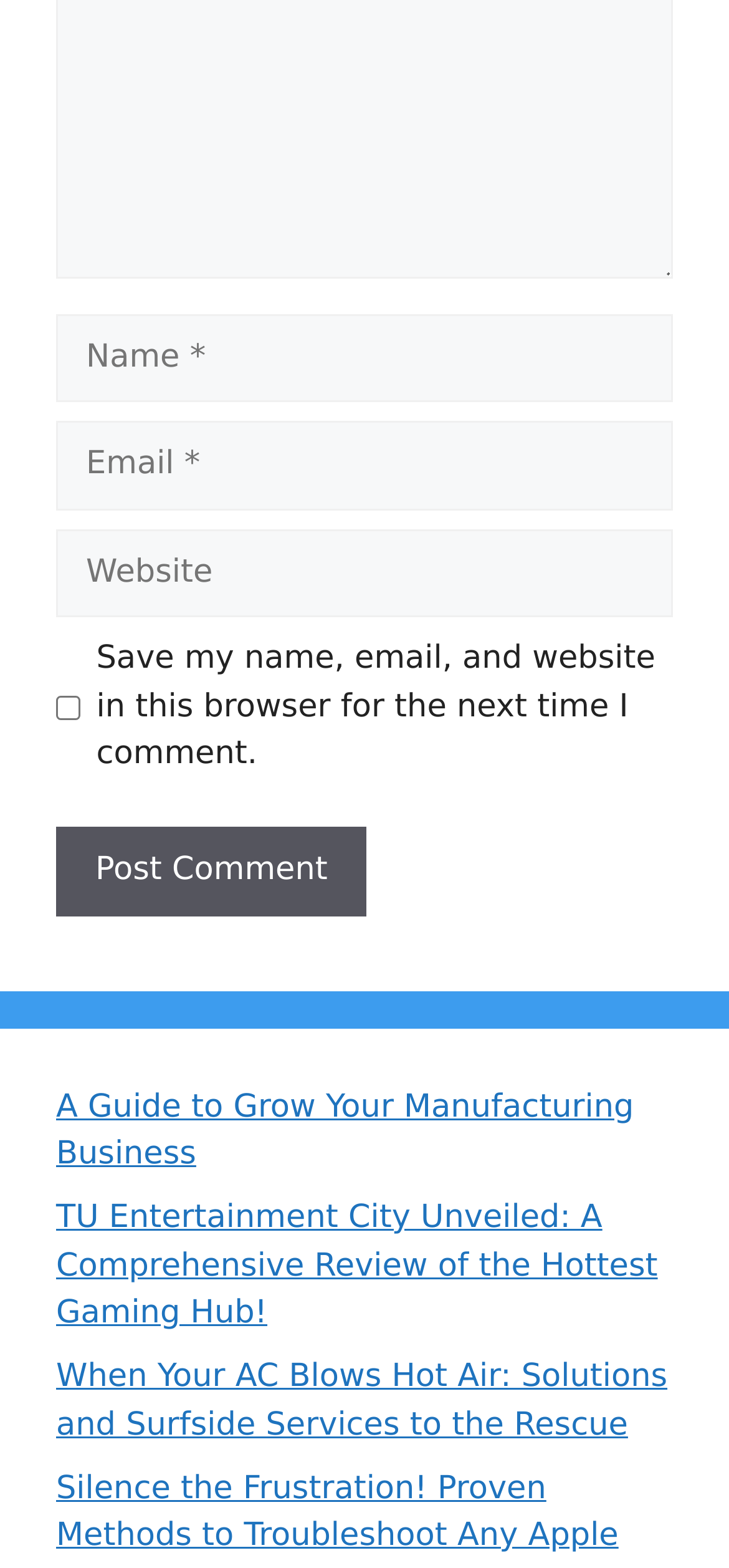Please identify the bounding box coordinates of the element's region that I should click in order to complete the following instruction: "Check the box to save your information". The bounding box coordinates consist of four float numbers between 0 and 1, i.e., [left, top, right, bottom].

[0.077, 0.443, 0.11, 0.459]